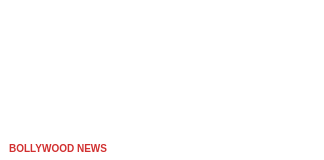Describe the image with as much detail as possible.

The image captures a promotional graphic linked to the captivating theme of the upcoming Lok Sabha Election 2024. It features renowned personalities from the Indian film industry, including Ranbir Kapoor and Karan Johar, who are engaged in a thought-provoking campaign aimed at encouraging citizens to exercise their right to vote. The phrase "BOLLYWOOD NEWS" prominently displayed indicates the intersection of entertainment and social awareness, emphasizing the importance of civic participation through the influence of popular culture. The overall design and message reflect a vibrant effort to mobilize public engagement ahead of the elections.